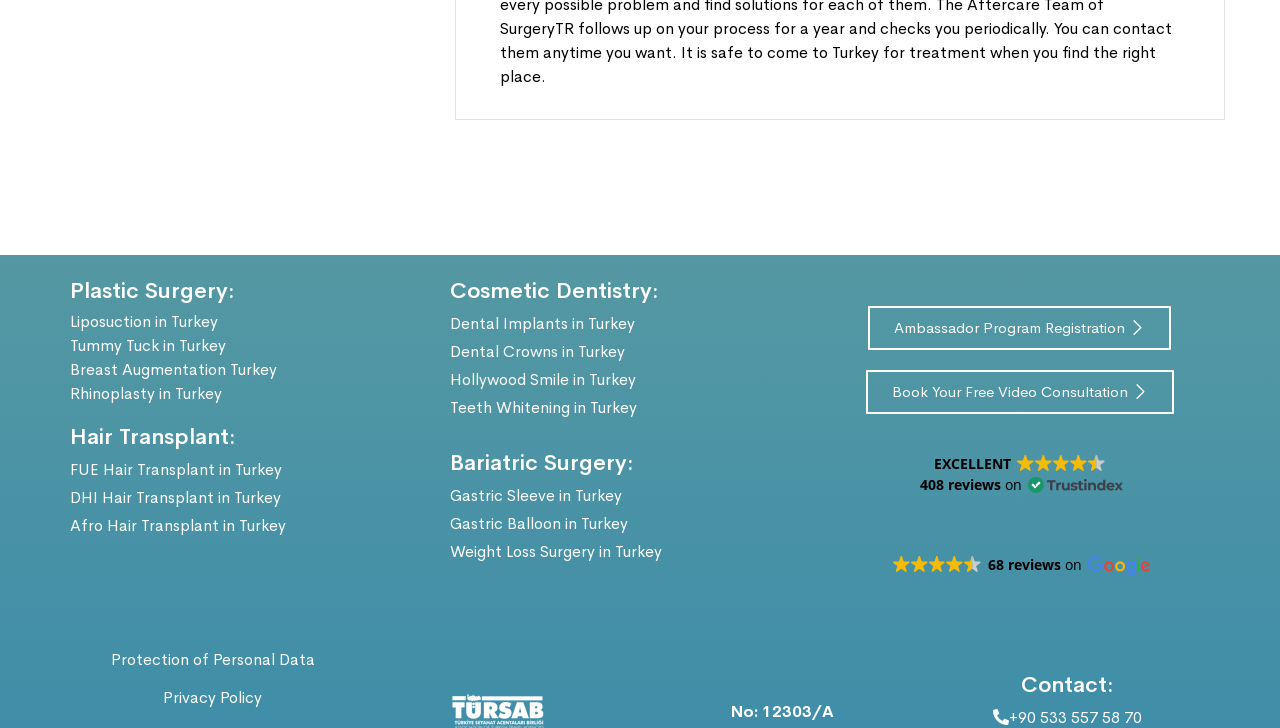Give a one-word or one-phrase response to the question: 
What is the 'Ambassador Program Registration' link for?

To register for the ambassador program